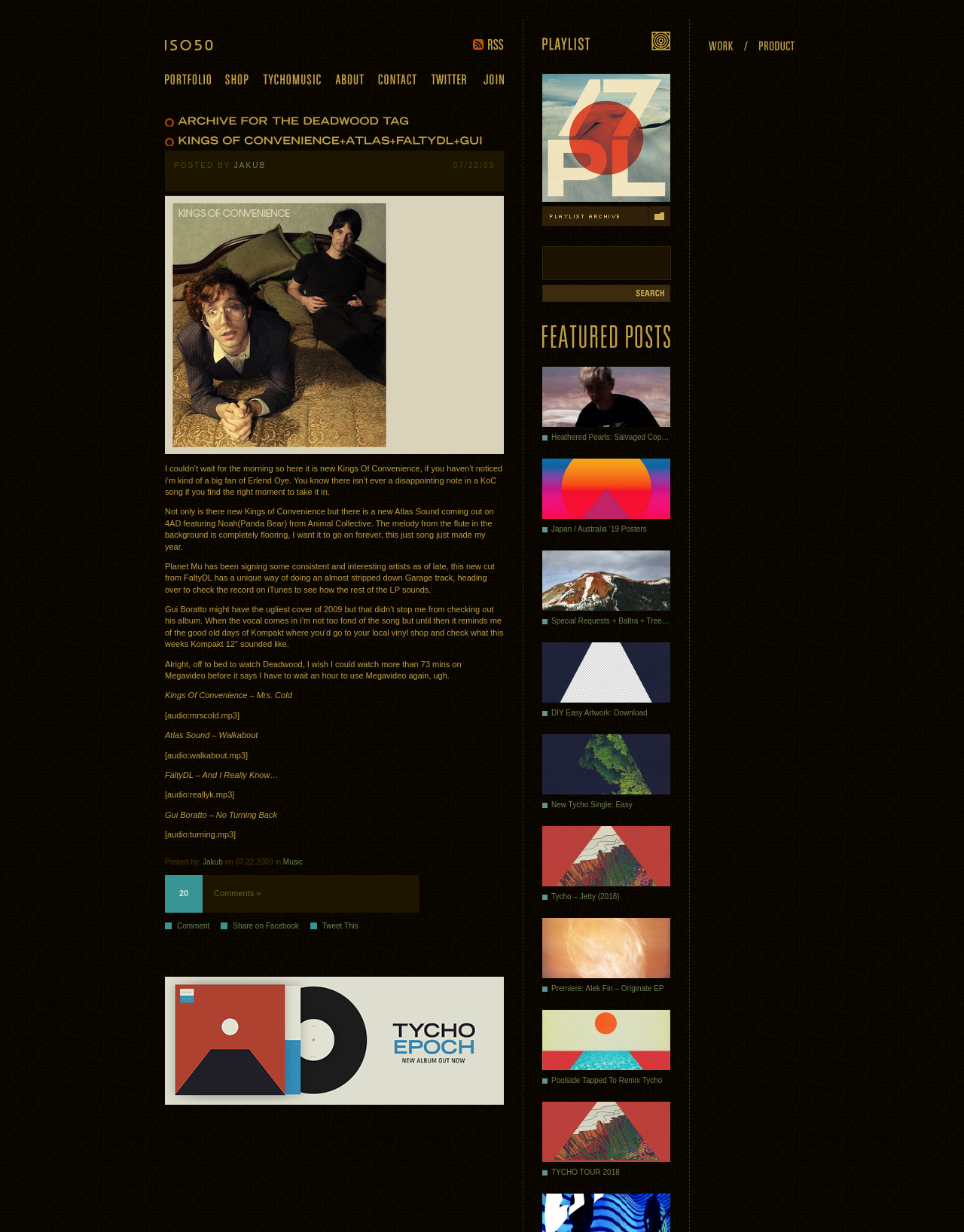Pinpoint the bounding box coordinates of the clickable area needed to execute the instruction: "View the ISO50 Playlist 17". The coordinates should be specified as four float numbers between 0 and 1, i.e., [left, top, right, bottom].

[0.562, 0.06, 0.695, 0.166]